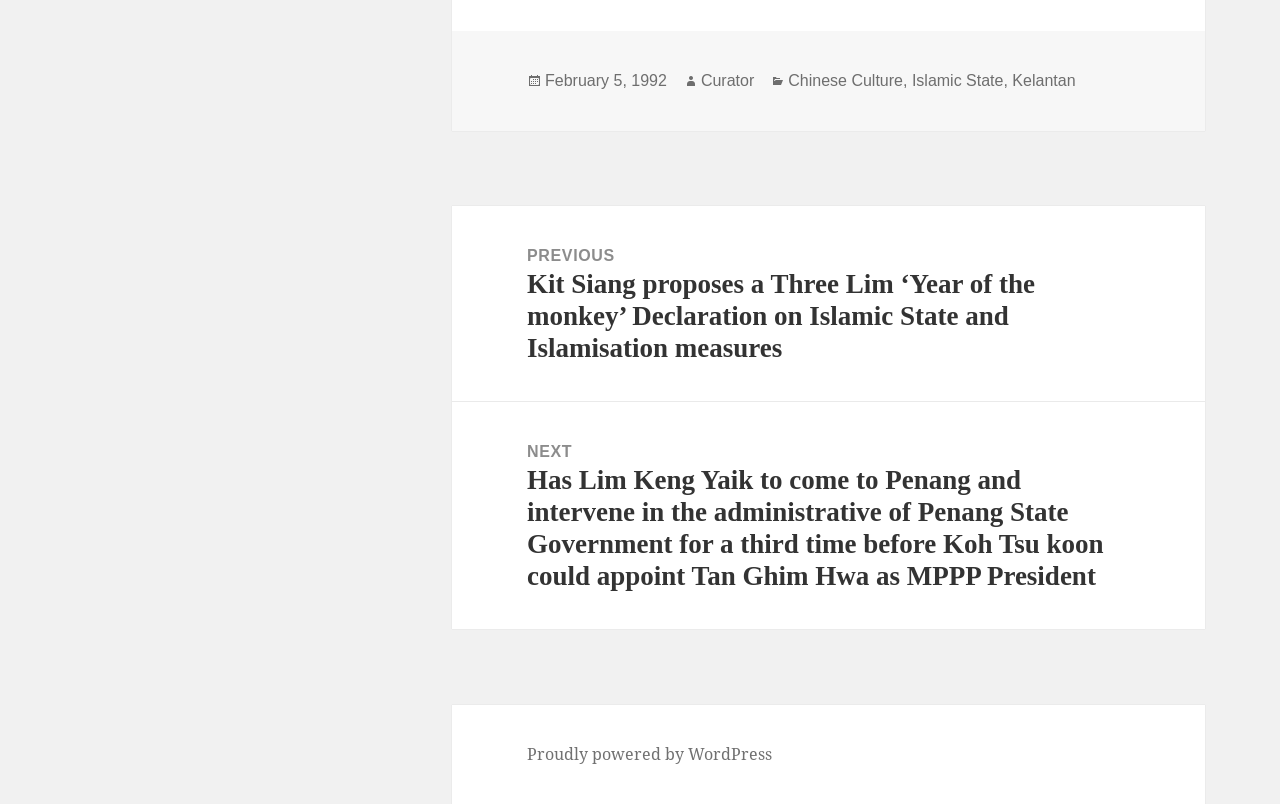Identify the bounding box coordinates of the part that should be clicked to carry out this instruction: "View previous post".

[0.353, 0.256, 0.941, 0.499]